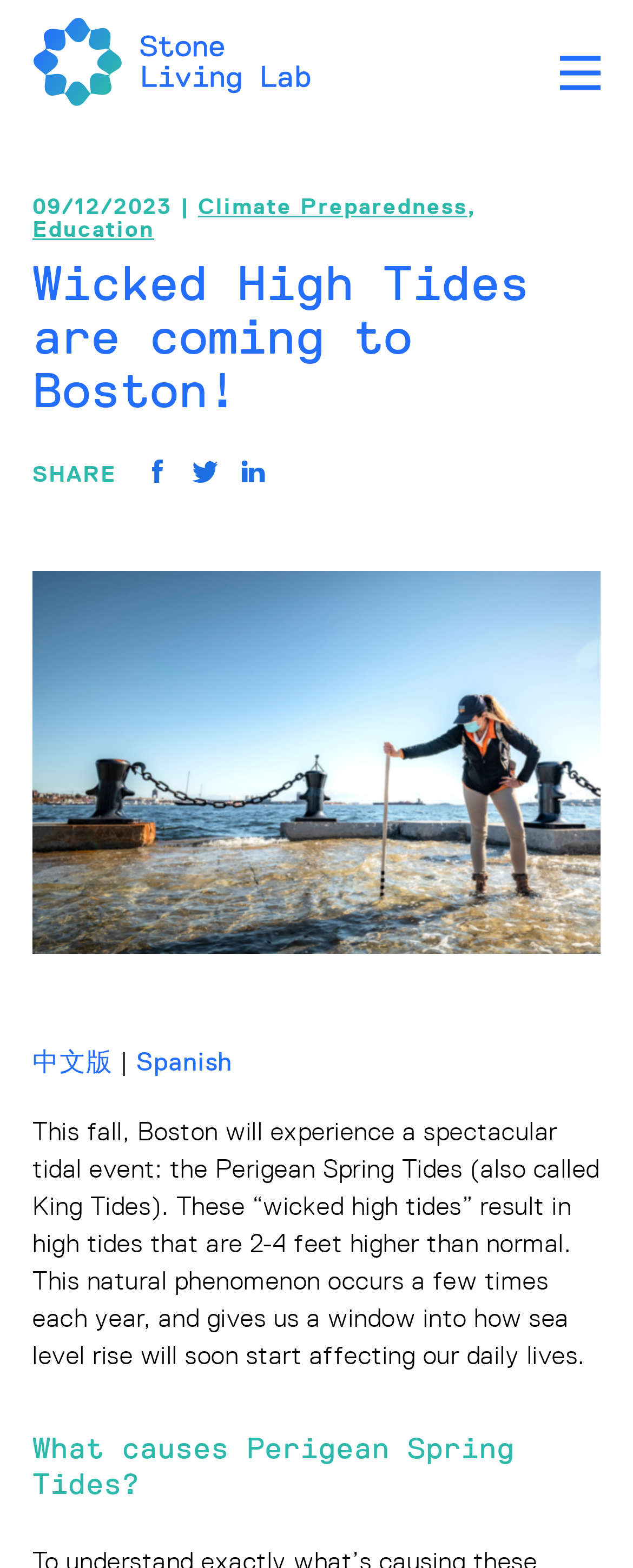Detail the various sections and features of the webpage.

The webpage is about the upcoming "Wicked High Tides" event in Boston, specifically the Perigean Spring Tides. At the top, there is a link to the webpage's title, "Wicked High Tides are coming to Boston! - Stone Living Lab". Below it, there is a date "09/12/2023" followed by two links, "Climate Preparedness" and "Education", separated by a comma. 

The main title "Wicked High Tides are coming to Boston!" is prominently displayed in a large font. Below it, there is a "SHARE" button accompanied by three social media icons, represented by images. 

On the bottom left, there are two language options, "中文版" and "Spanish", separated by a vertical bar. 

The main content of the webpage starts with a paragraph explaining what the Perigean Spring Tides are, describing them as a natural phenomenon that results in high tides 2-4 feet higher than normal, and how it relates to sea level rise. 

Finally, there is a subheading "What causes Perigean Spring Tides?" which appears to be the start of a section that delves deeper into the topic.